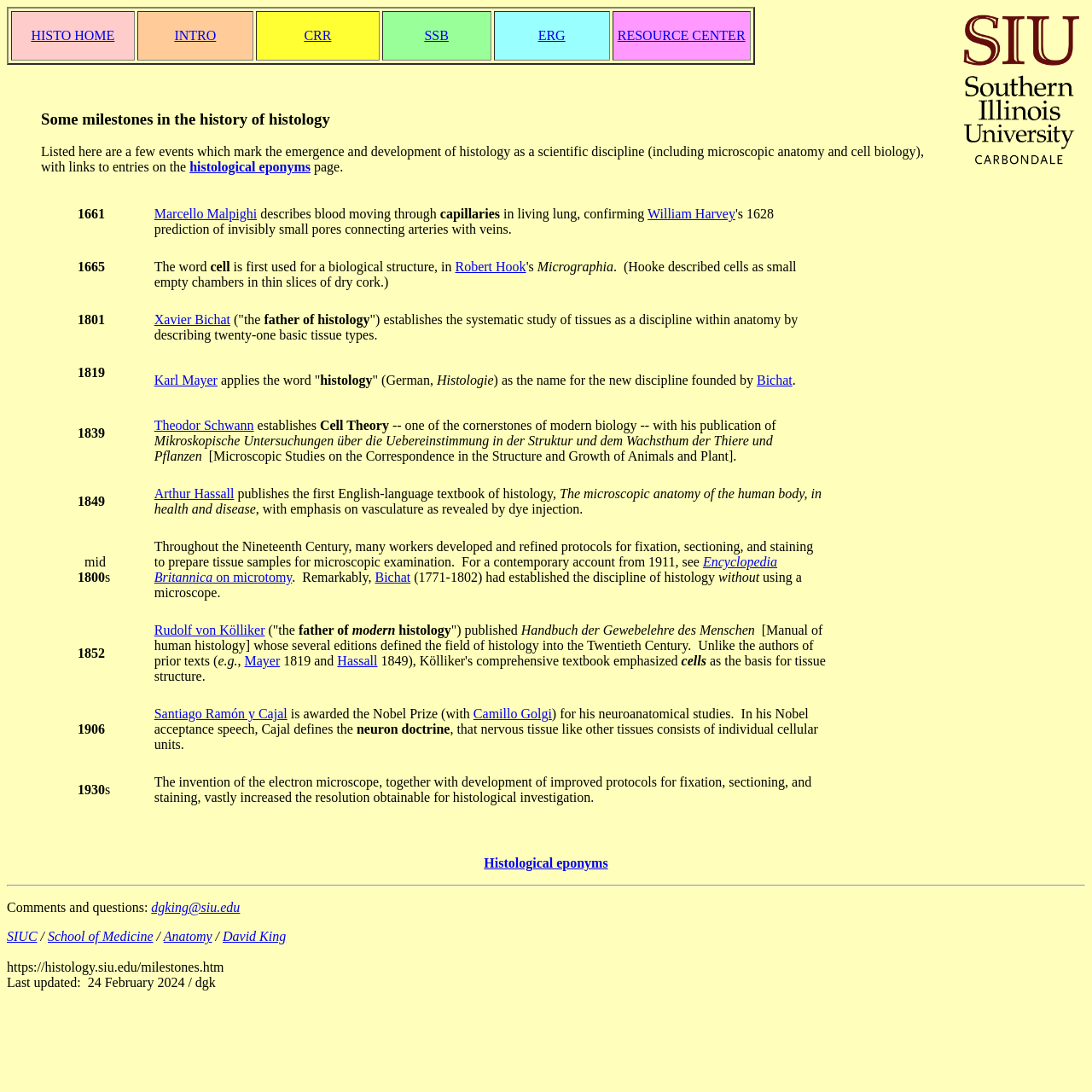Locate the bounding box coordinates of the element that should be clicked to execute the following instruction: "Read about Marcello Malpighi".

[0.141, 0.189, 0.235, 0.203]